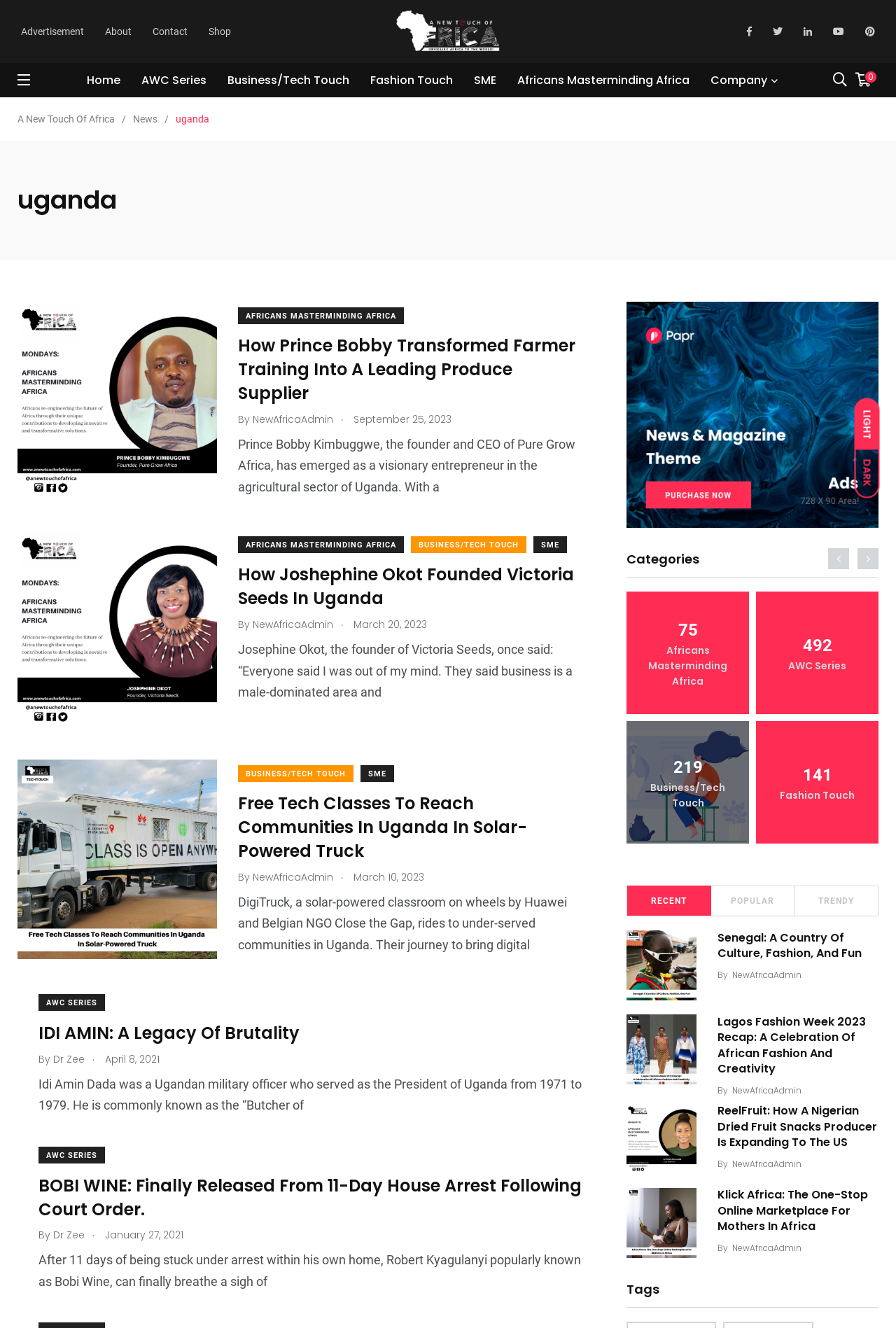Bounding box coordinates are specified in the format (top-left x, top-left y, bottom-right x, bottom-right y). All values are floating point numbers bounded between 0 and 1. Please provide the bounding box coordinate of the region this sentence describes: alt="A New Touch Of Africa"

[0.699, 0.227, 0.98, 0.397]